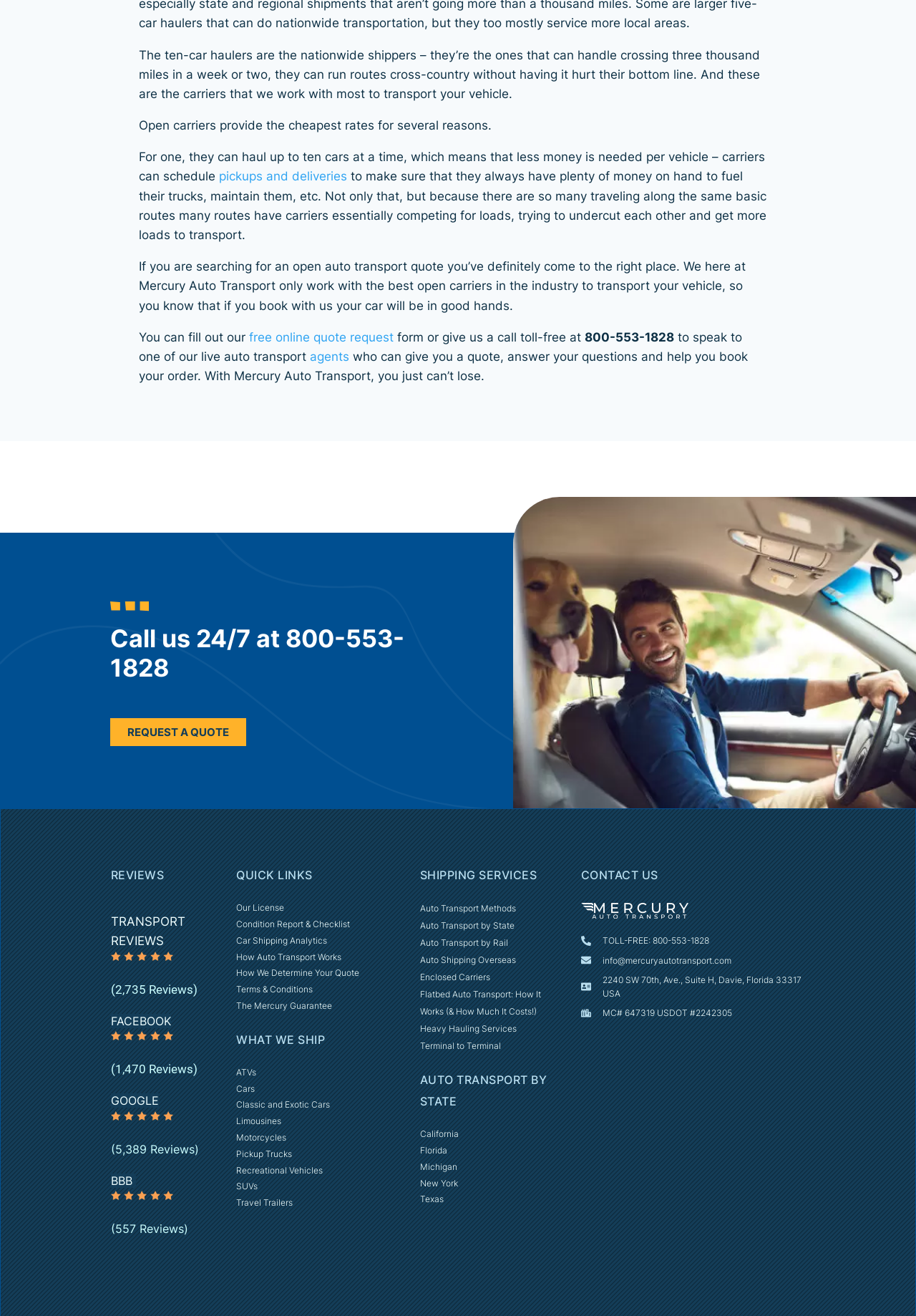How many reviews are there on Facebook?
Respond to the question with a well-detailed and thorough answer.

I found the number of reviews on Facebook by looking at the section 'REVIEWS' and finding the link '(1,470 Reviews)' below the 'FACEBOOK' text, which indicates the number of reviews on Facebook.